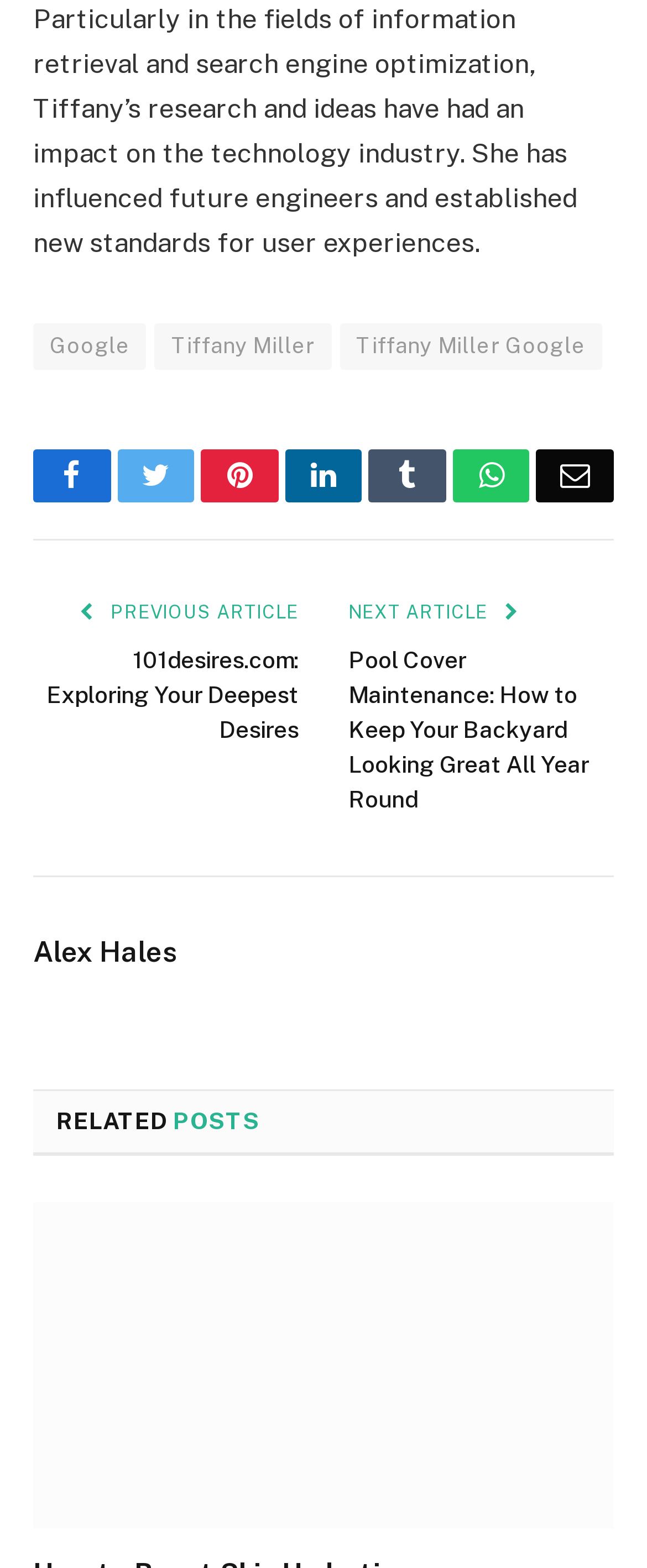Use a single word or phrase to answer the question:
What is the title of the previous article?

101desires.com: Exploring Your Deepest Desires